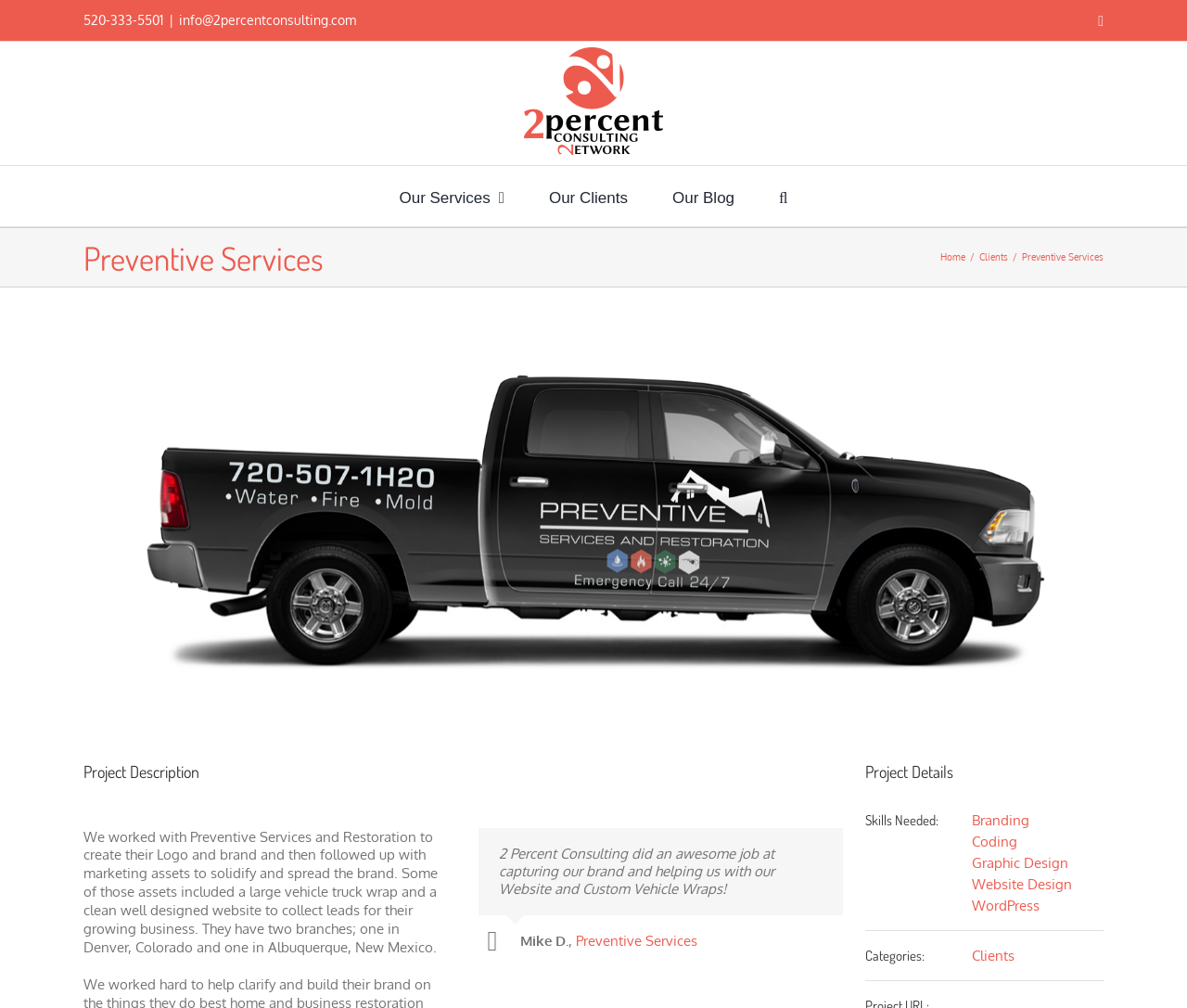Provide a brief response to the question using a single word or phrase: 
What is the category of the project?

Clients